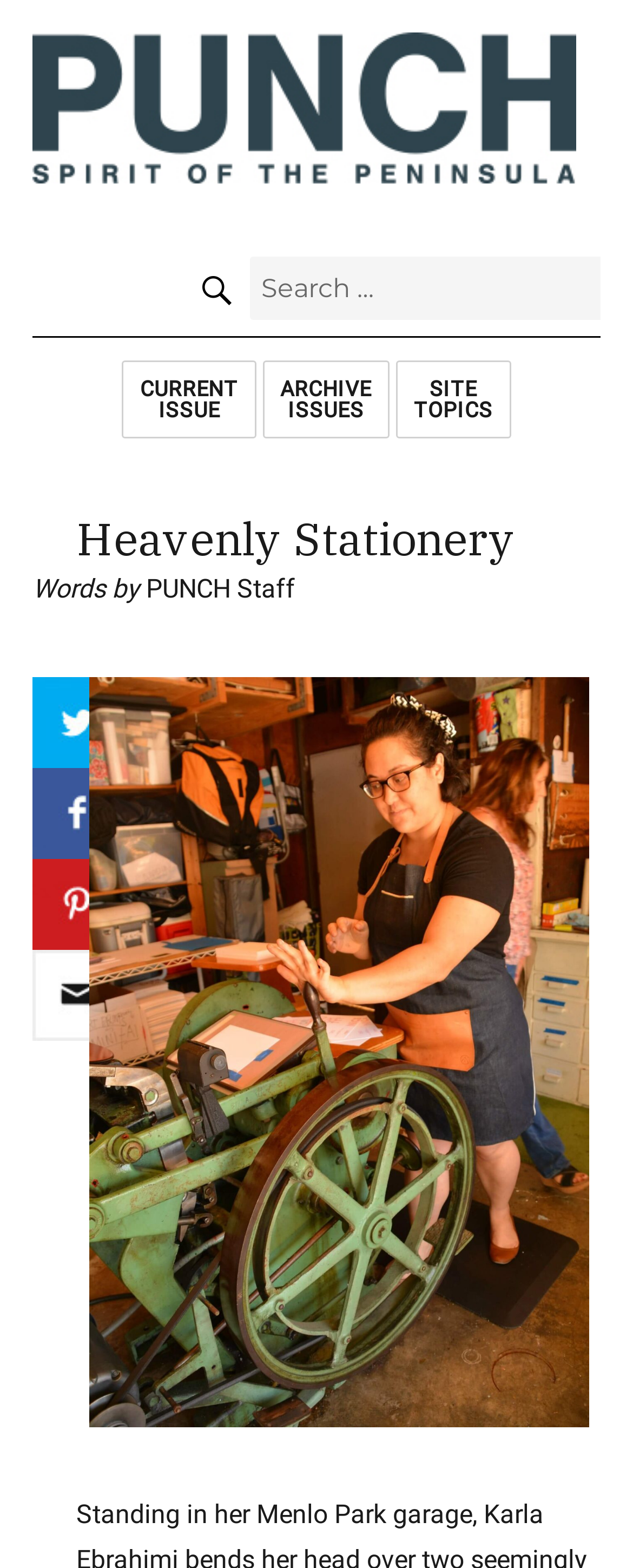What is the author of the article?
Look at the image and provide a detailed response to the question.

I found the text 'Words by' followed by 'PUNCH Staff' which suggests that the author of the article is PUNCH Staff.